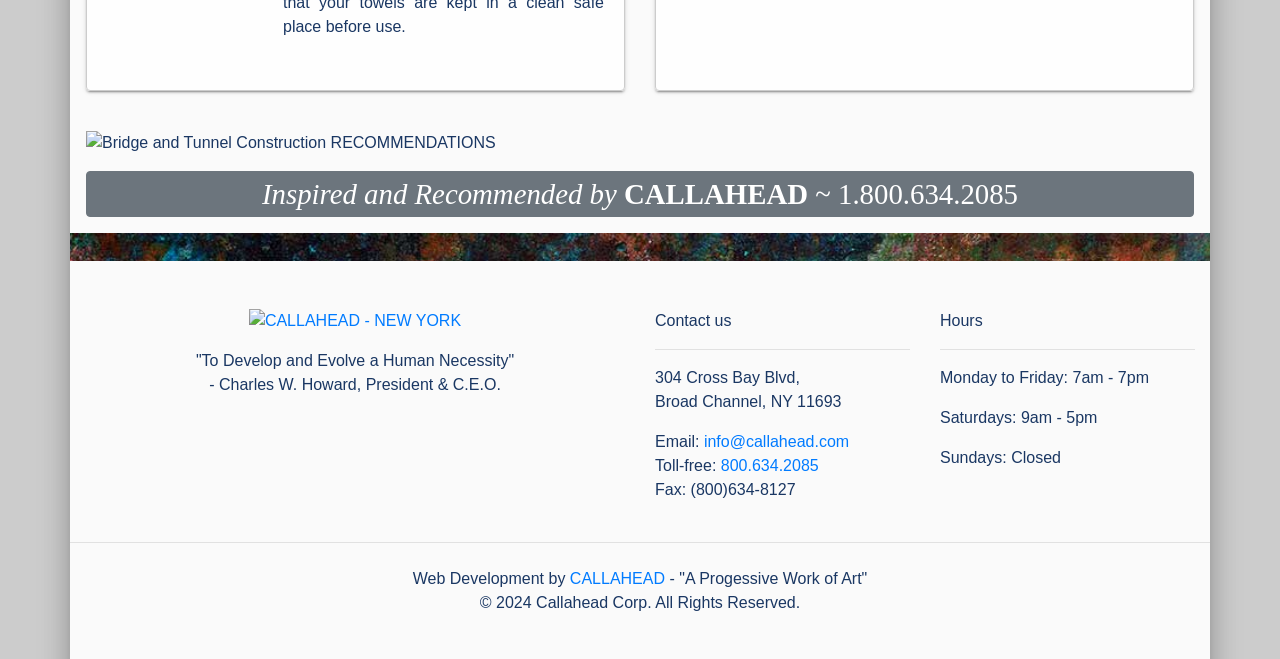Given the element description "Hosting", identify the bounding box of the corresponding UI element.

None